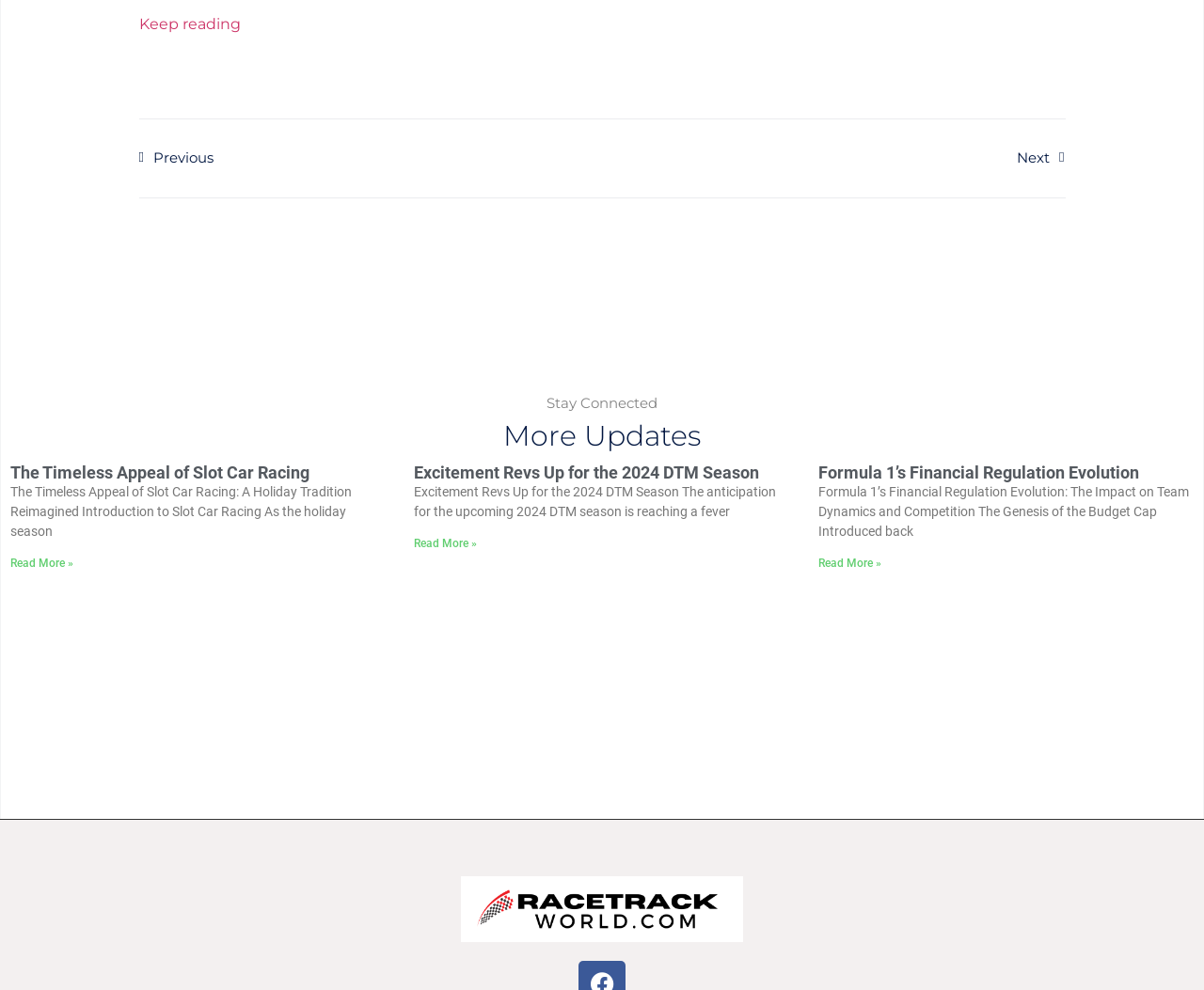Specify the bounding box coordinates of the region I need to click to perform the following instruction: "Go to the previous page". The coordinates must be four float numbers in the range of 0 to 1, i.e., [left, top, right, bottom].

[0.115, 0.149, 0.5, 0.171]